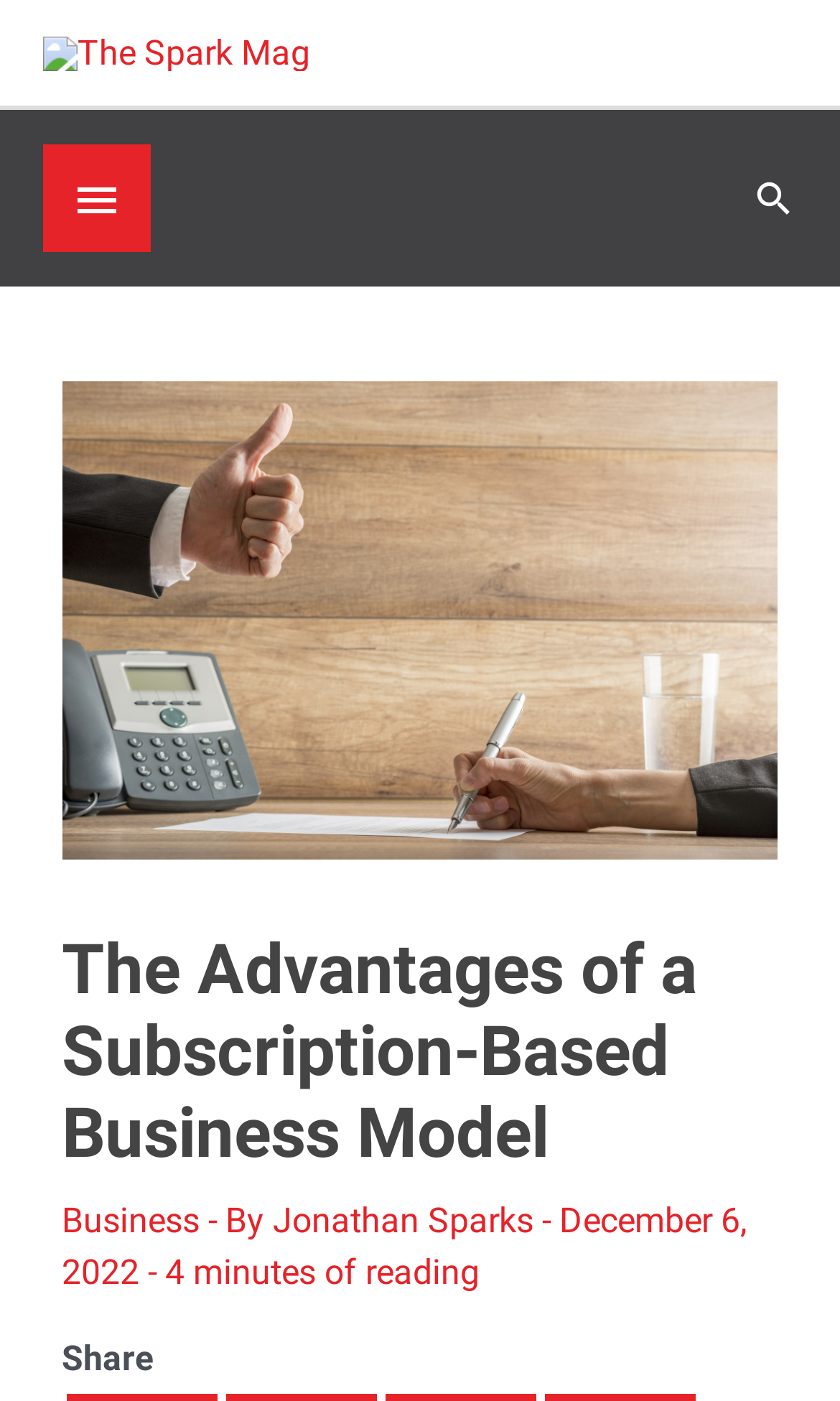Answer this question using a single word or a brief phrase:
Who is the author of the article?

Jonathan Sparks